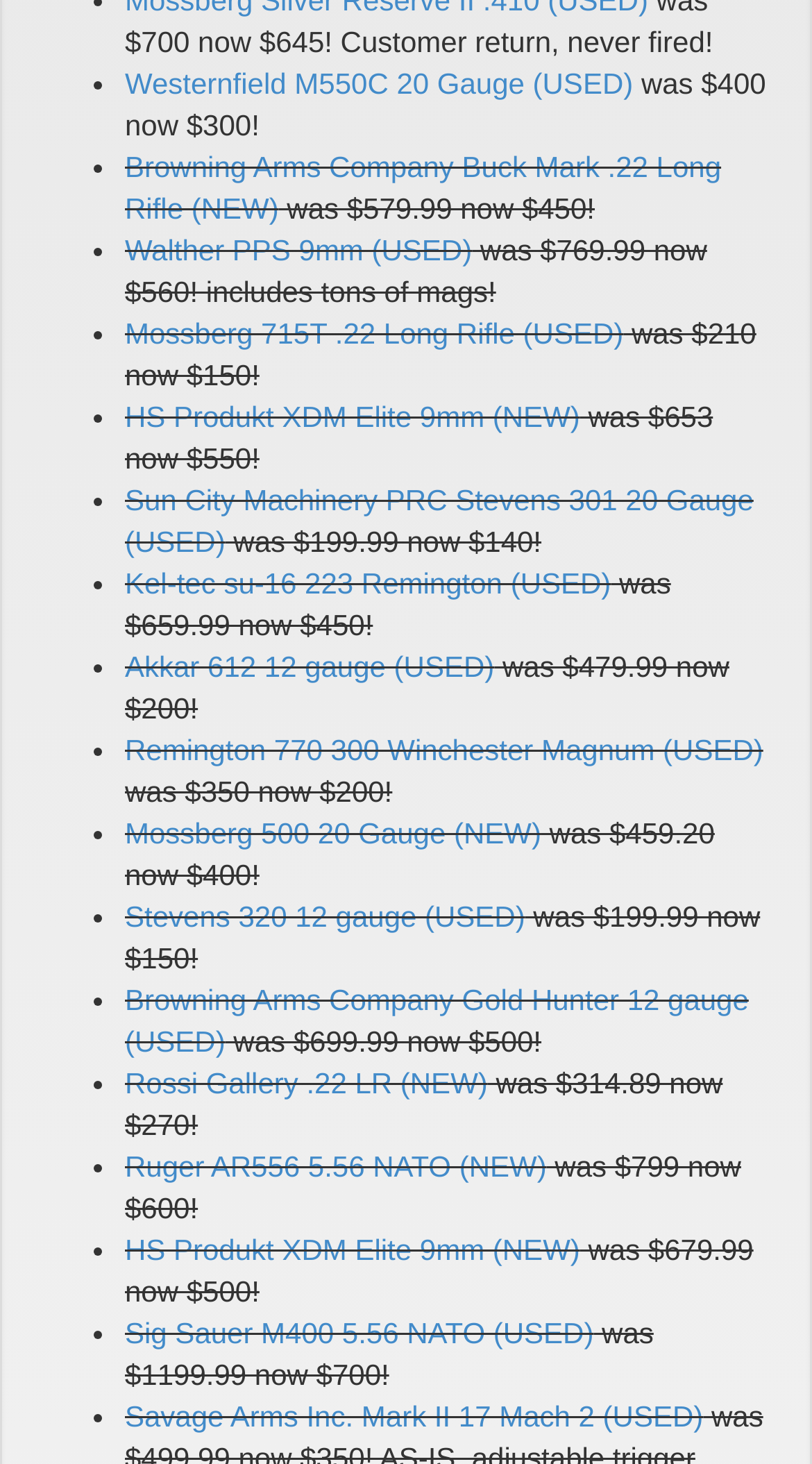Please determine the bounding box coordinates of the clickable area required to carry out the following instruction: "Check the price of Browning Arms Company Buck Mark". The coordinates must be four float numbers between 0 and 1, represented as [left, top, right, bottom].

[0.343, 0.131, 0.732, 0.154]